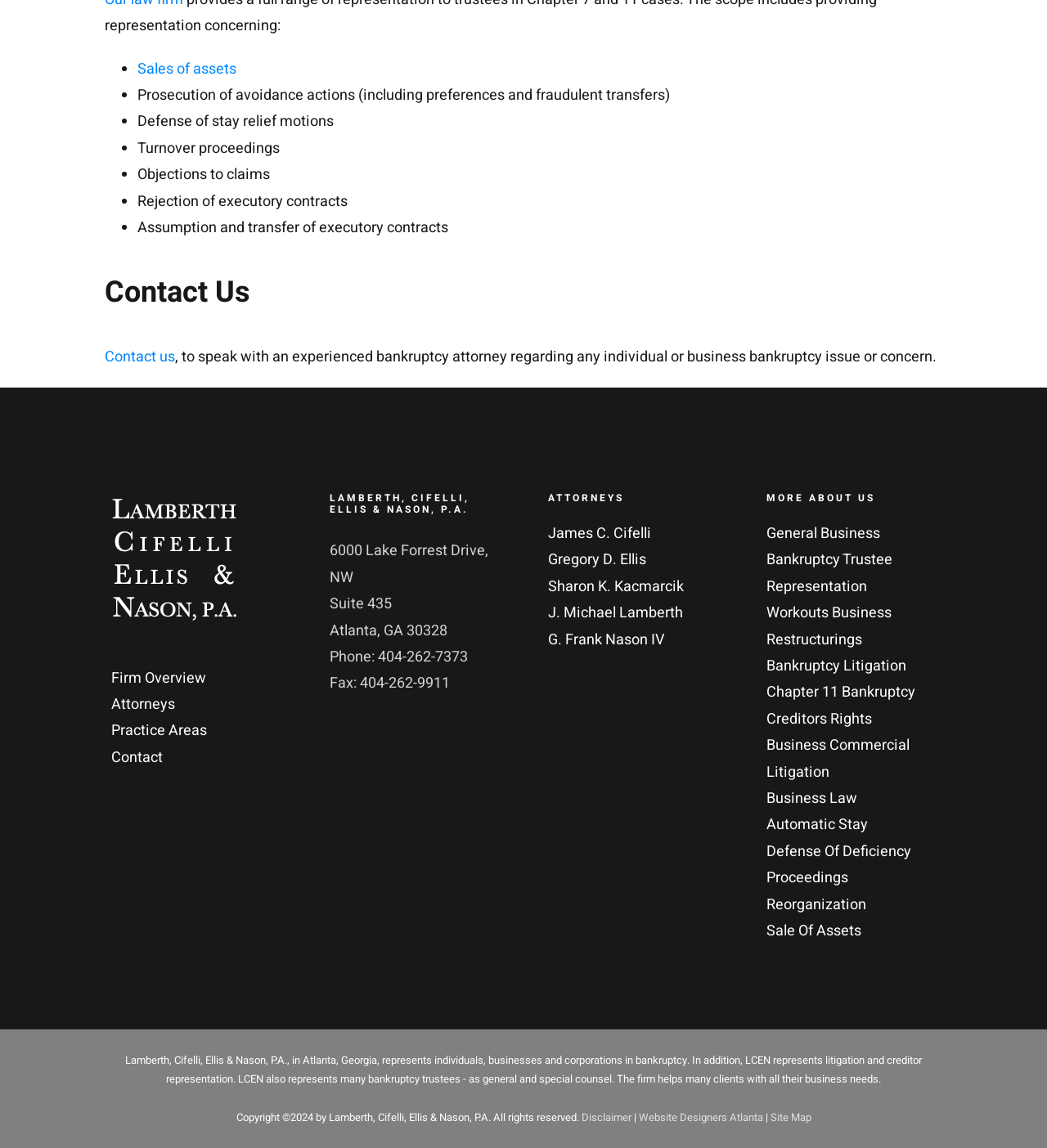Identify the coordinates of the bounding box for the element that must be clicked to accomplish the instruction: "Get in touch with James C. Cifelli".

[0.523, 0.454, 0.685, 0.477]